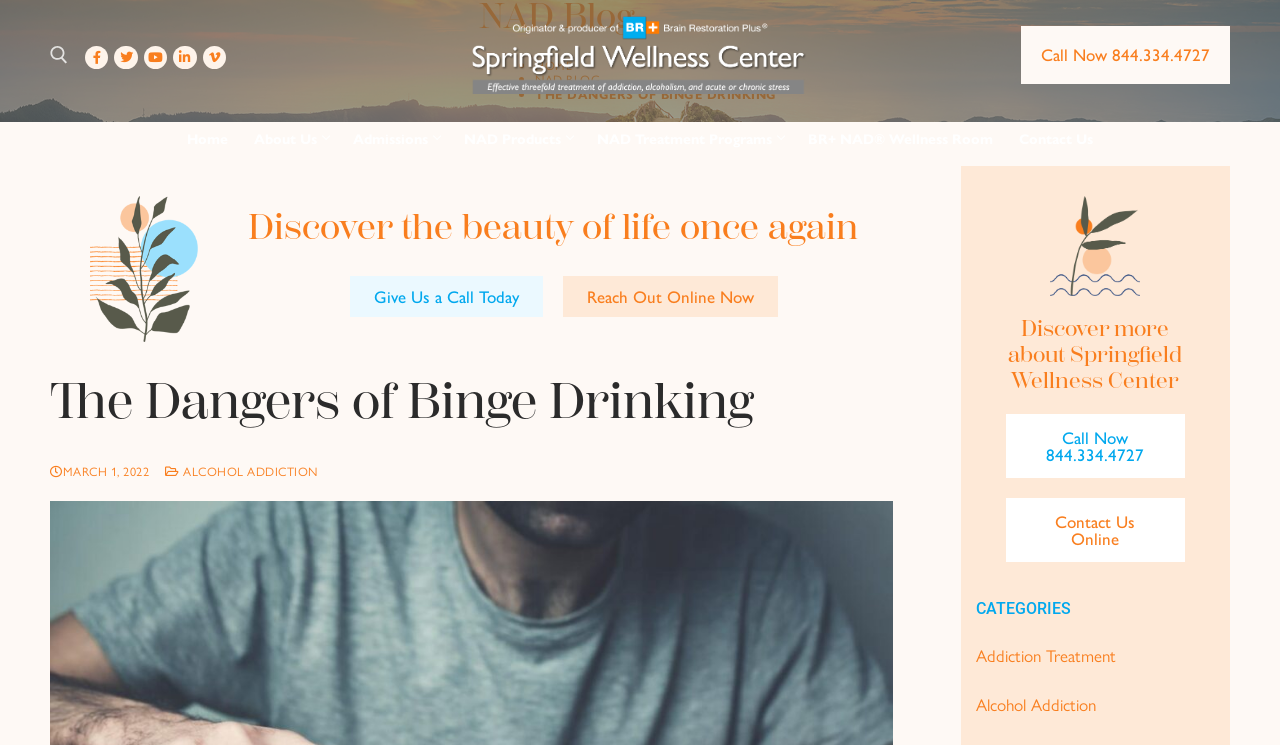How many categories are listed?
Using the image as a reference, deliver a detailed and thorough answer to the question.

I counted the number of categories by looking at the links under the heading 'CATEGORIES', which are 'Addiction Treatment' and 'Alcohol Addiction'.